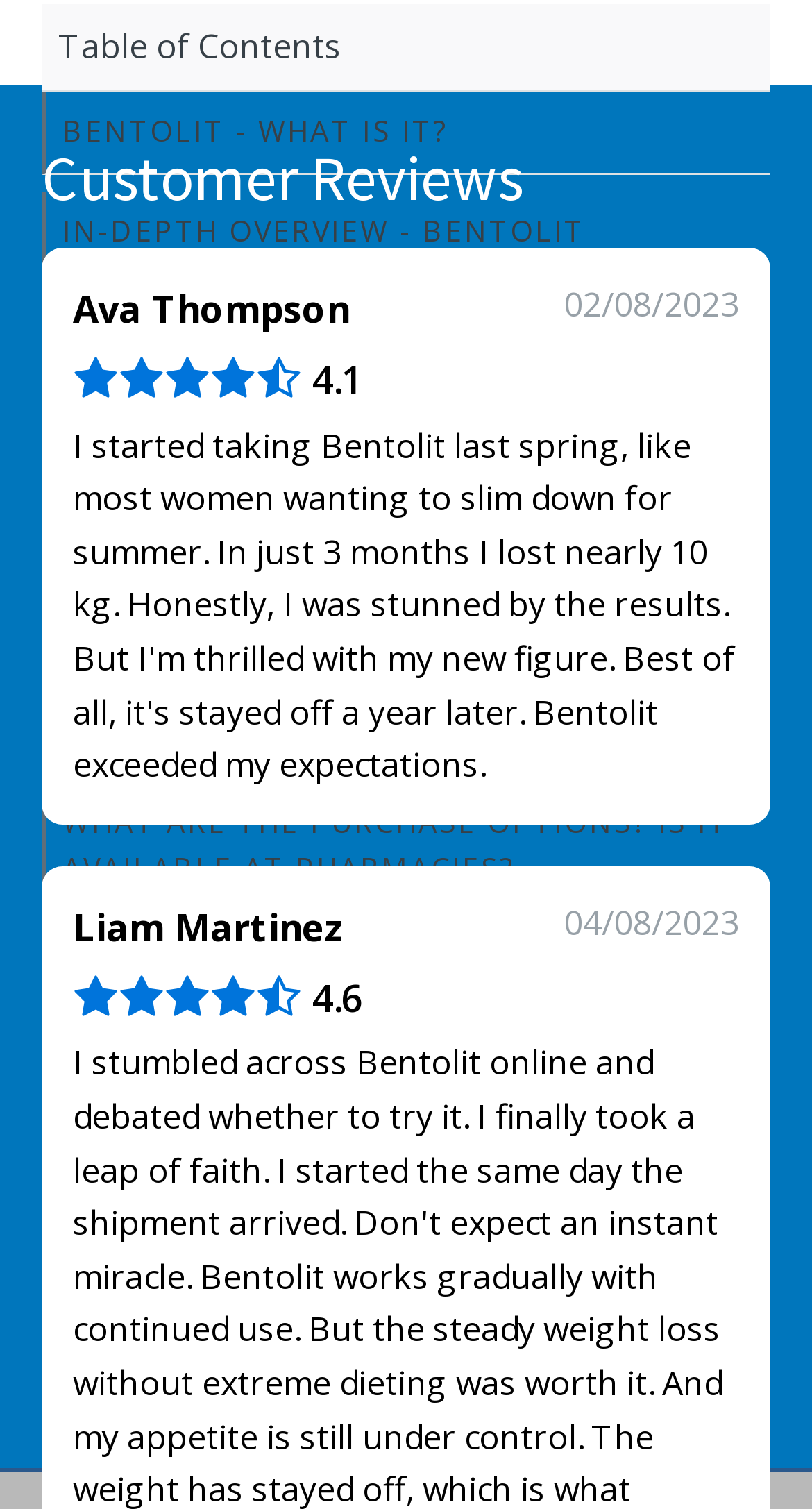Identify the bounding box coordinates of the section that should be clicked to achieve the task described: "Click on 'BENTOLIT - WHAT IS IT?' link".

[0.051, 0.061, 0.949, 0.116]